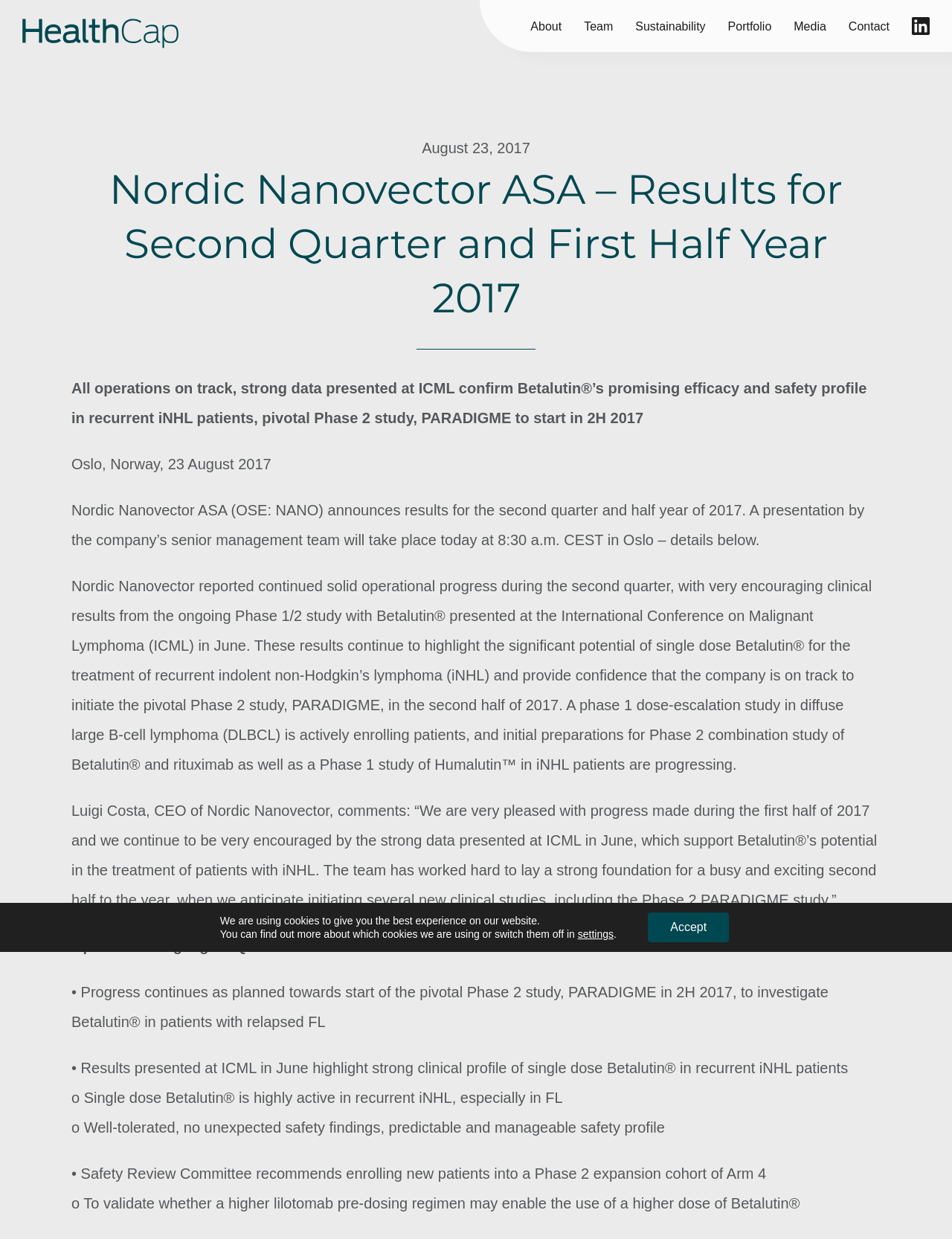What is the name of the study presented at the International Conference on Malignant Lymphoma (ICML) in June?
Give a comprehensive and detailed explanation for the question.

I found the answer by looking at the StaticText element with the text 'All operations on track, strong data presented at ICML confirm Betalutin®’s promising efficacy and safety profile in recurrent iNHL patients...' which is located at [0.075, 0.307, 0.91, 0.344]. This text is likely to be a summary of the study, and the study name mentioned is Betalutin.